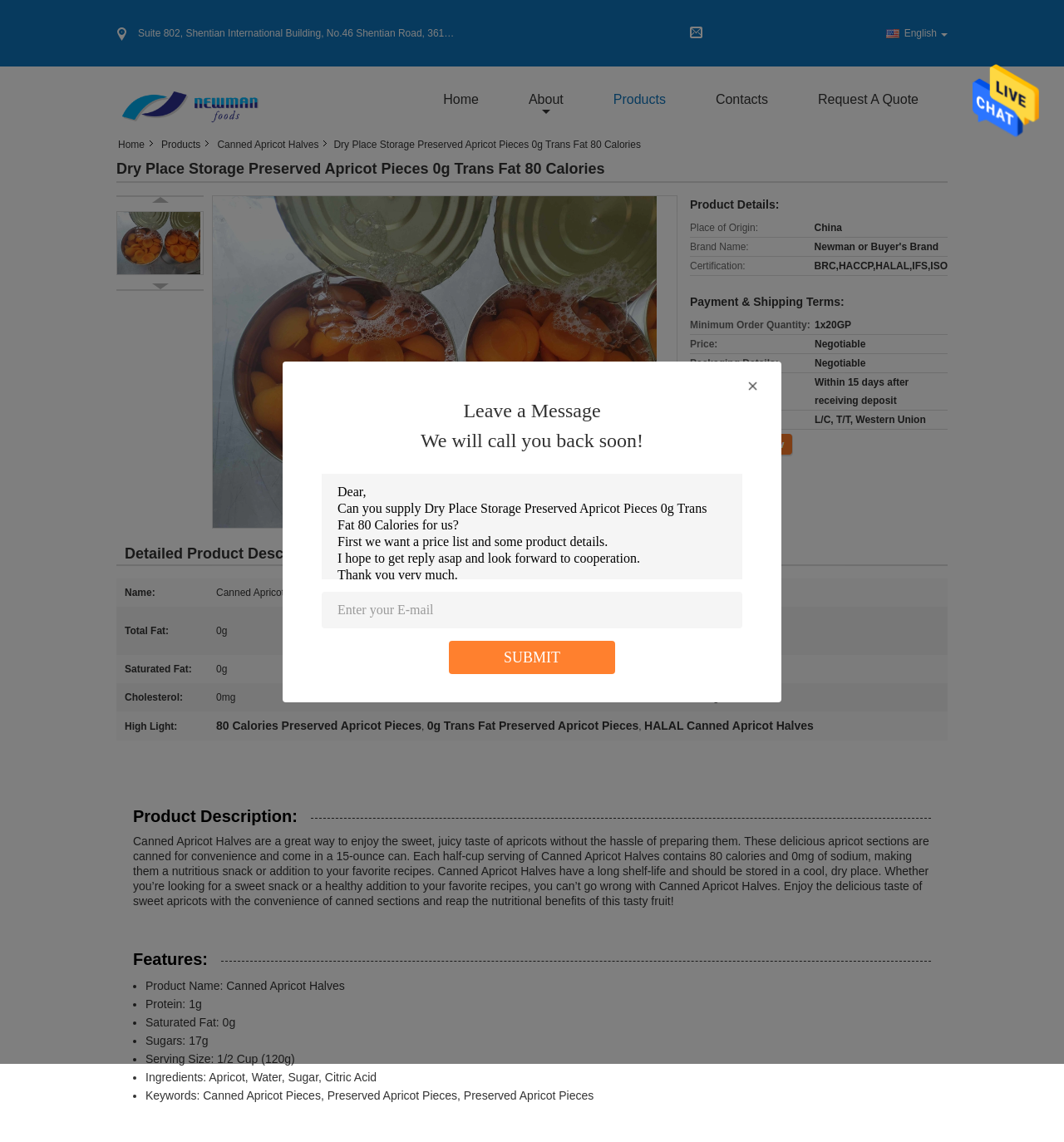Look at the image and give a detailed response to the following question: What is the certification of the product?

The certification of the product can be found in the table with the row header 'Certification:' and the corresponding grid cell value is 'BRC,HACCP,HALAL,IFS,ISO'.